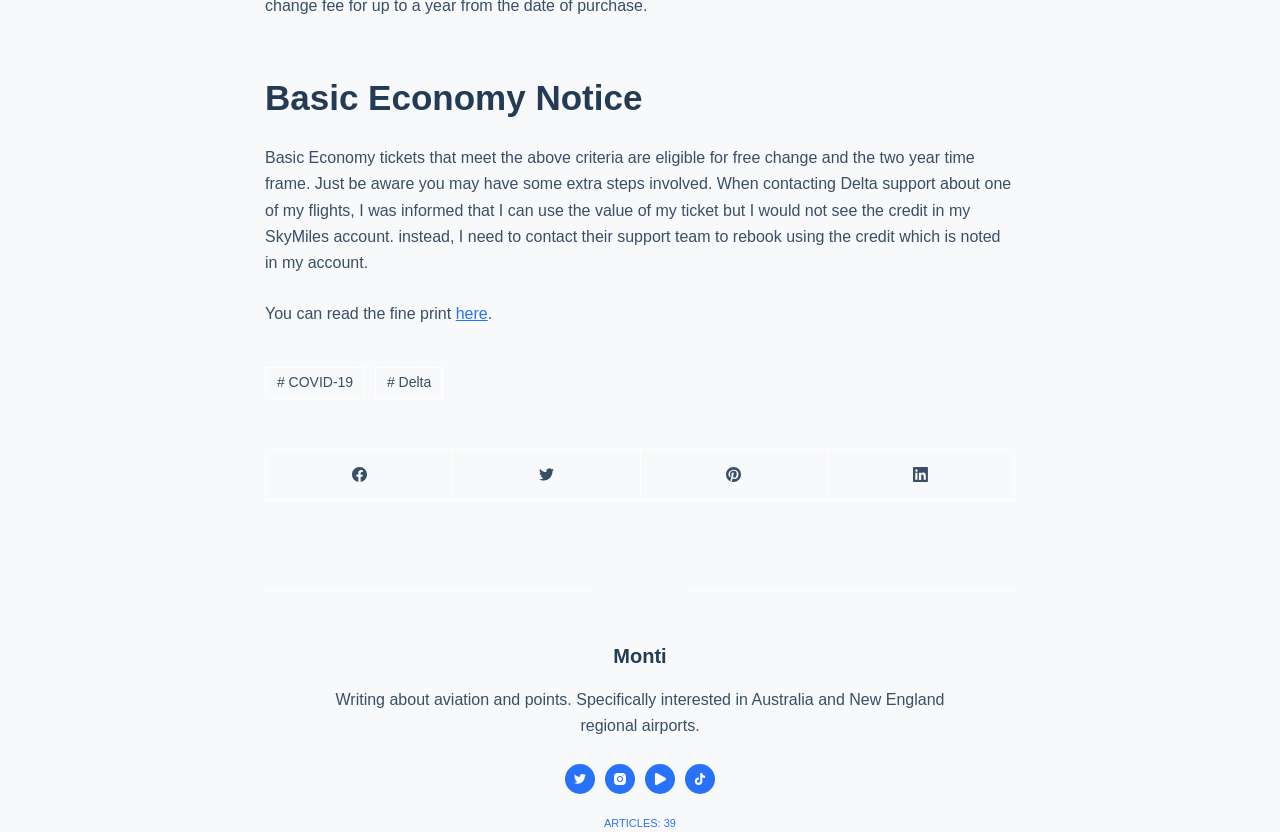Locate the bounding box coordinates of the item that should be clicked to fulfill the instruction: "Click on 'here' to read the fine print".

[0.356, 0.366, 0.381, 0.387]